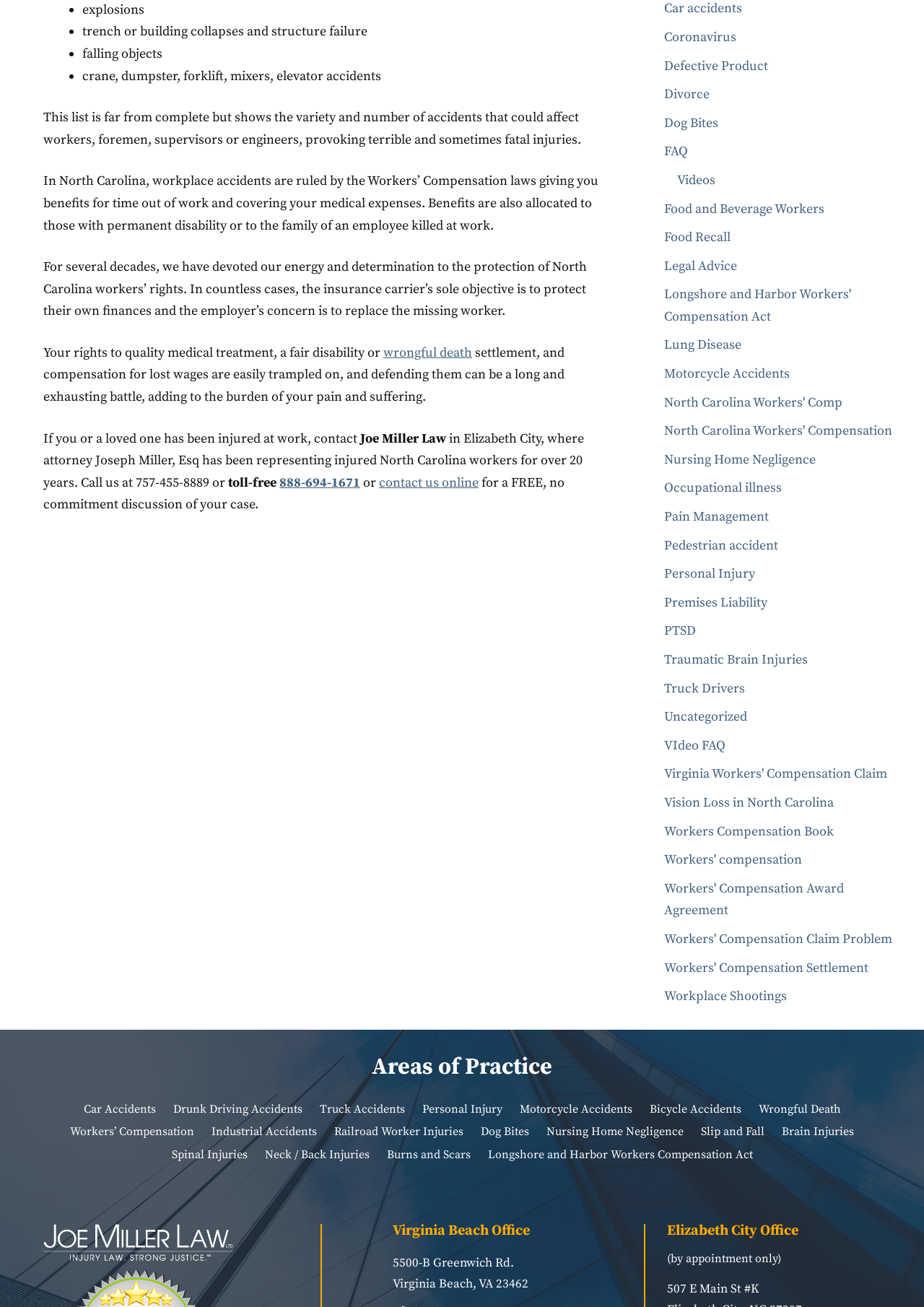Determine the bounding box coordinates for the UI element described. Format the coordinates as (top-left x, top-left y, bottom-right x, bottom-right y) and ensure all values are between 0 and 1. Element description: aria-label="Post image"

None